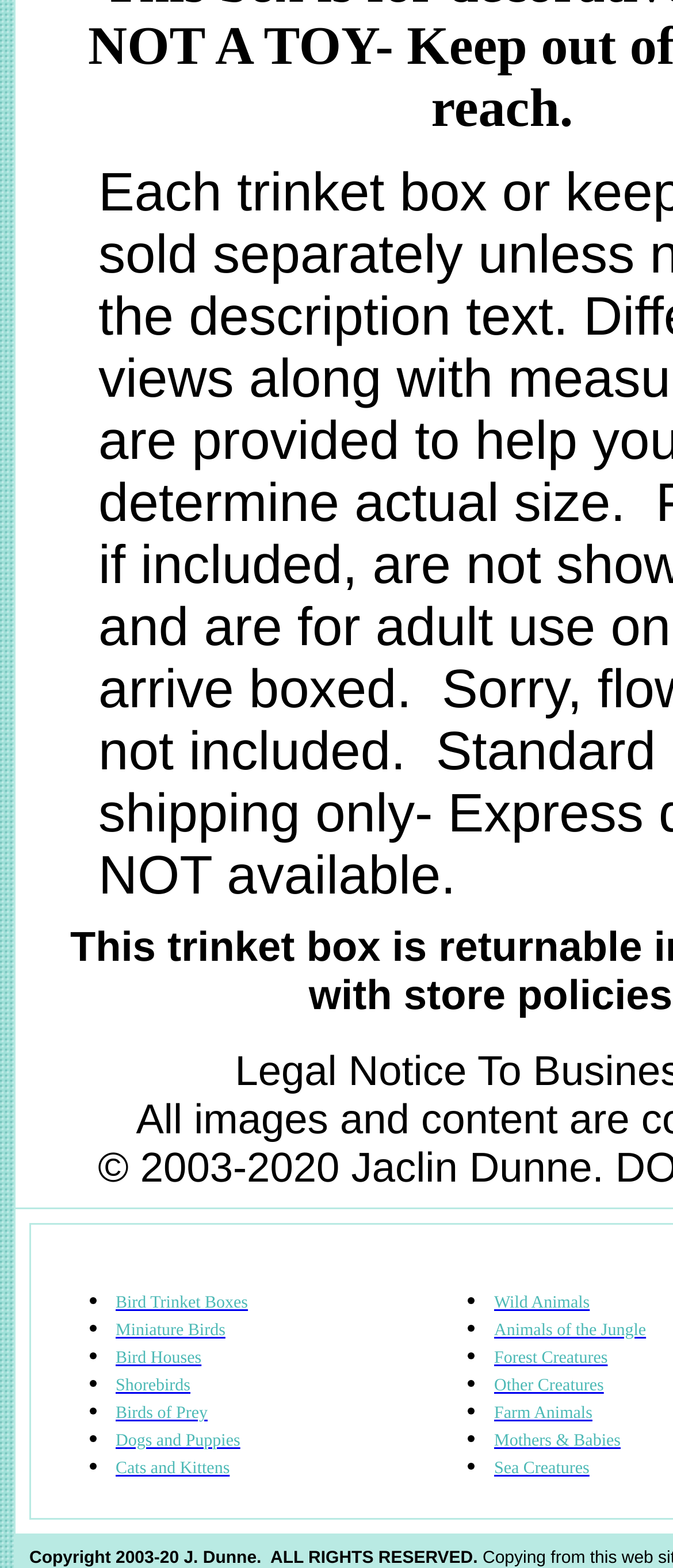Refer to the element description Bird Trinket Boxes and identify the corresponding bounding box in the screenshot. Format the coordinates as (top-left x, top-left y, bottom-right x, bottom-right y) with values in the range of 0 to 1.

[0.172, 0.825, 0.368, 0.837]